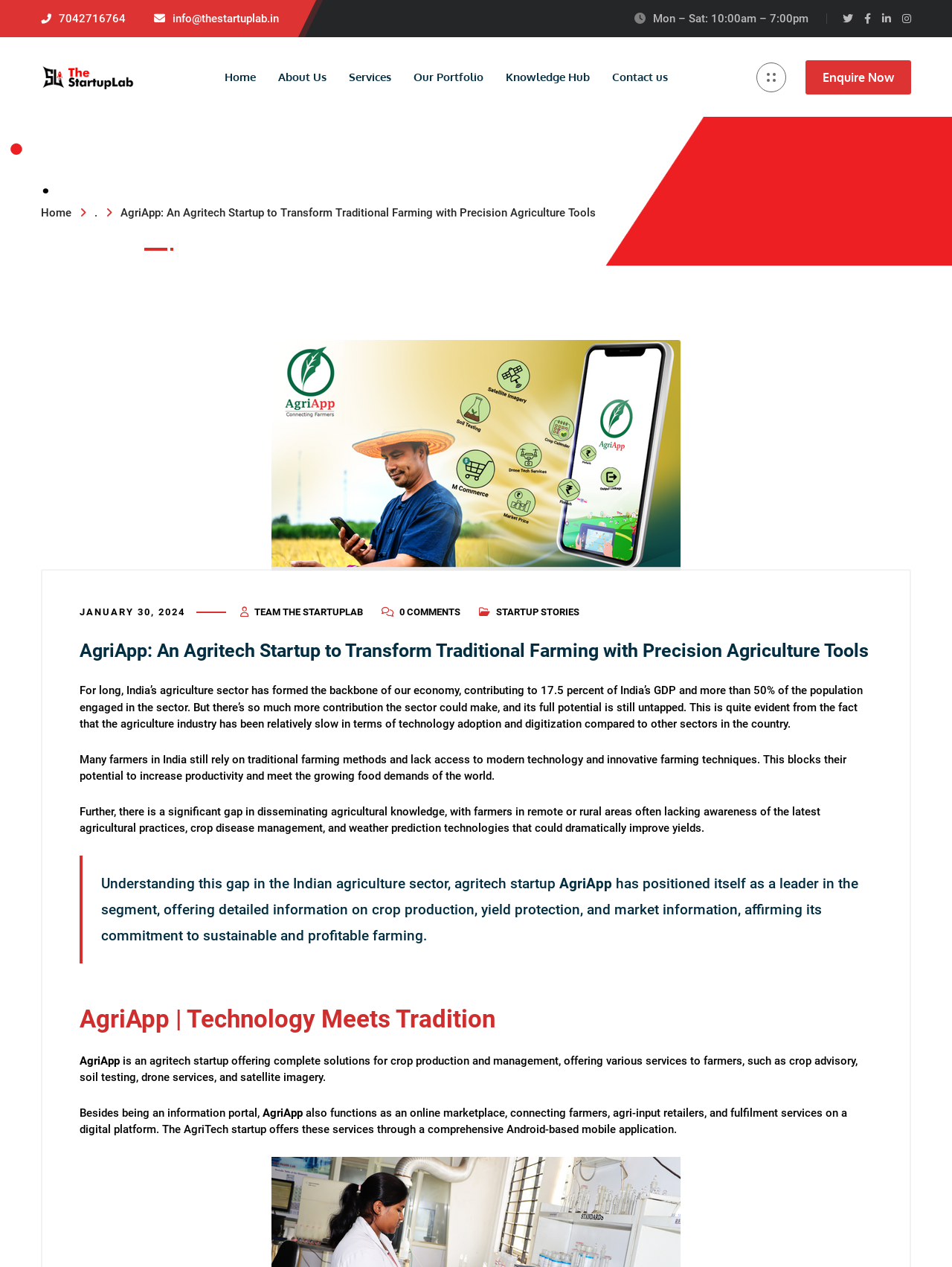Please identify the bounding box coordinates of the region to click in order to complete the task: "Visit the 'About Us' page". The coordinates must be four float numbers between 0 and 1, specified as [left, top, right, bottom].

[0.292, 0.029, 0.343, 0.092]